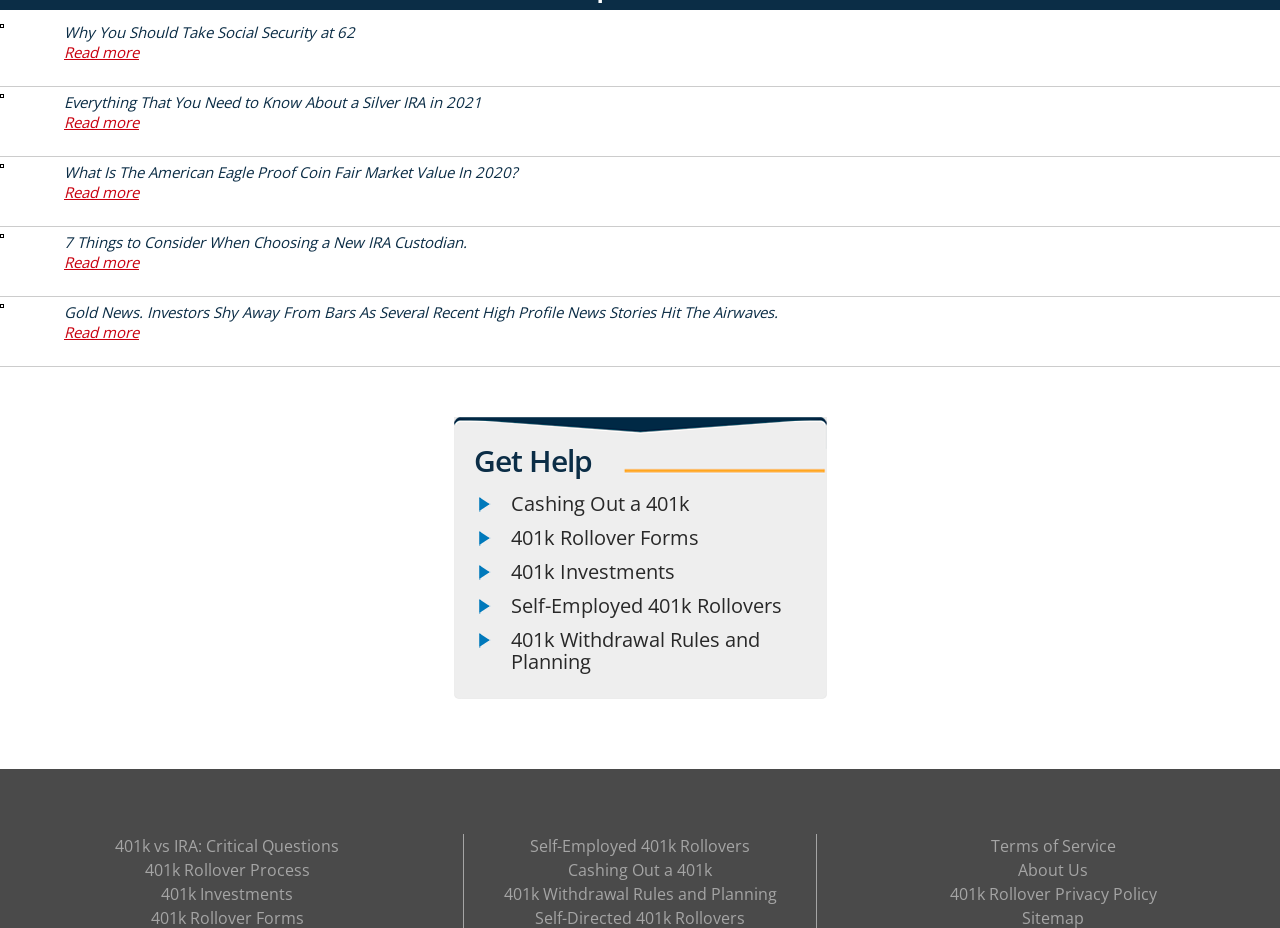Provide the bounding box coordinates, formatted as (top-left x, top-left y, bottom-right x, bottom-right y), with all values being floating point numbers between 0 and 1. Identify the bounding box of the UI element that matches the description: Cashing Out a 401k

[0.399, 0.525, 0.626, 0.562]